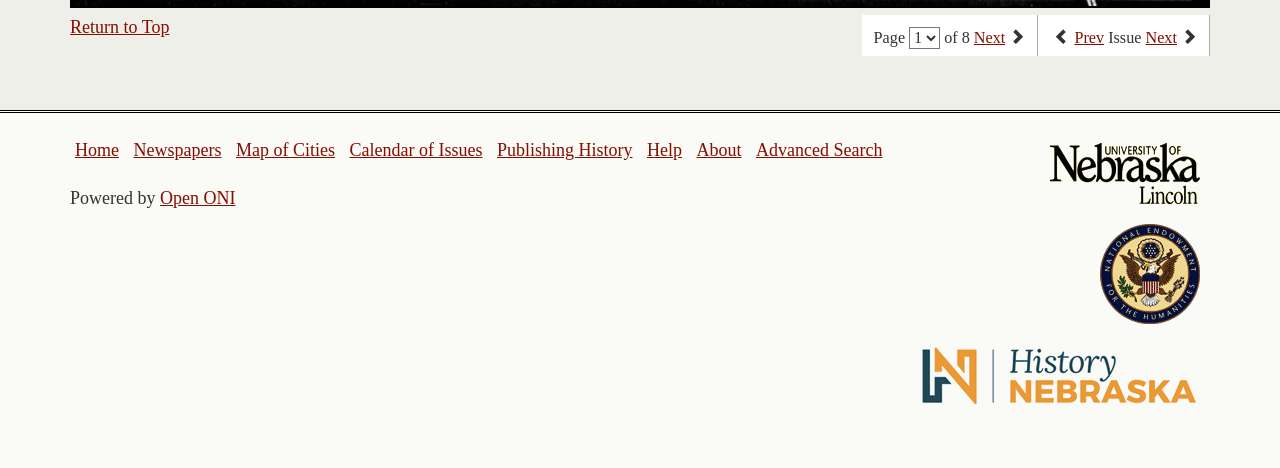Locate the bounding box coordinates of the clickable area to execute the instruction: "Click on the 'Home' link". Provide the coordinates as four float numbers between 0 and 1, represented as [left, top, right, bottom].

None